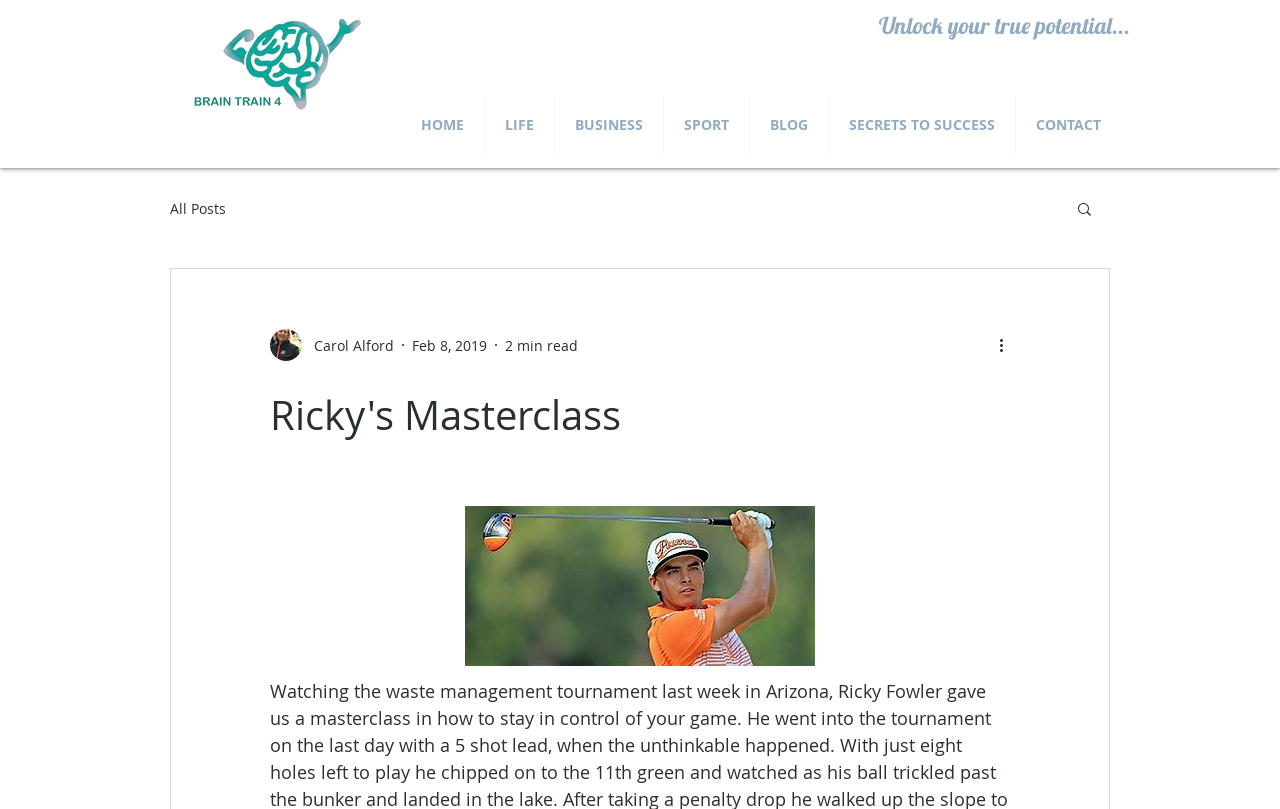Please provide a brief answer to the question using only one word or phrase: 
What is the author's name of the article?

Carol Alford